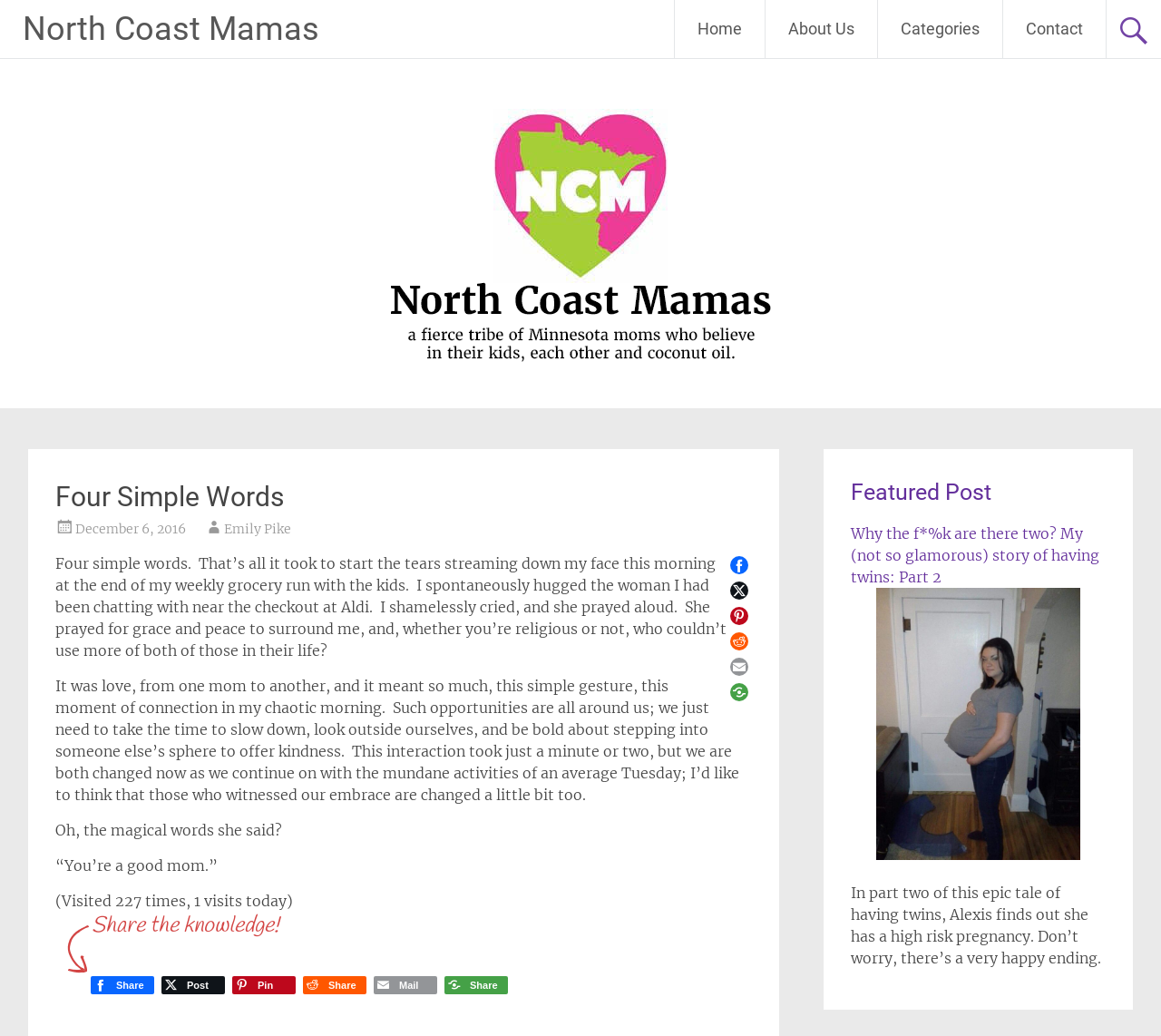Elaborate on the information and visuals displayed on the webpage.

The webpage is a blog post titled "Four Simple Words" on the website "North Coast Mamas". At the top of the page, there is a header section with a logo and navigation links to "Home", "About Us", "Categories", and "Contact". Below the header, there is a section with a heading "Four Simple Words" and a subheading with the date "December 6, 2016" and the author's name "Emily Pike".

The main content of the page is a heartwarming story about a random act of kindness in Aldi, where the author had a emotional encounter with a woman who prayed for her and offered words of encouragement. The story is divided into several paragraphs, with the text flowing from top to bottom.

On the right side of the page, there is a section with social media sharing buttons, including Facebook, Twitter, Pinterest, Reddit, and Email This. Below the sharing buttons, there is a section with a heading "Featured Post" and a link to another blog post titled "Why the f*%k are there two? My (not so glamorous) story of having twins: Part 2".

There are two images on the page, one at the bottom of the page and another within the "Featured Post" section. The image at the bottom of the page appears to be a decorative element, while the image in the "Featured Post" section is likely a thumbnail for the linked blog post.

Overall, the webpage has a clean and simple layout, with a focus on the storytelling and sharing of personal experiences.